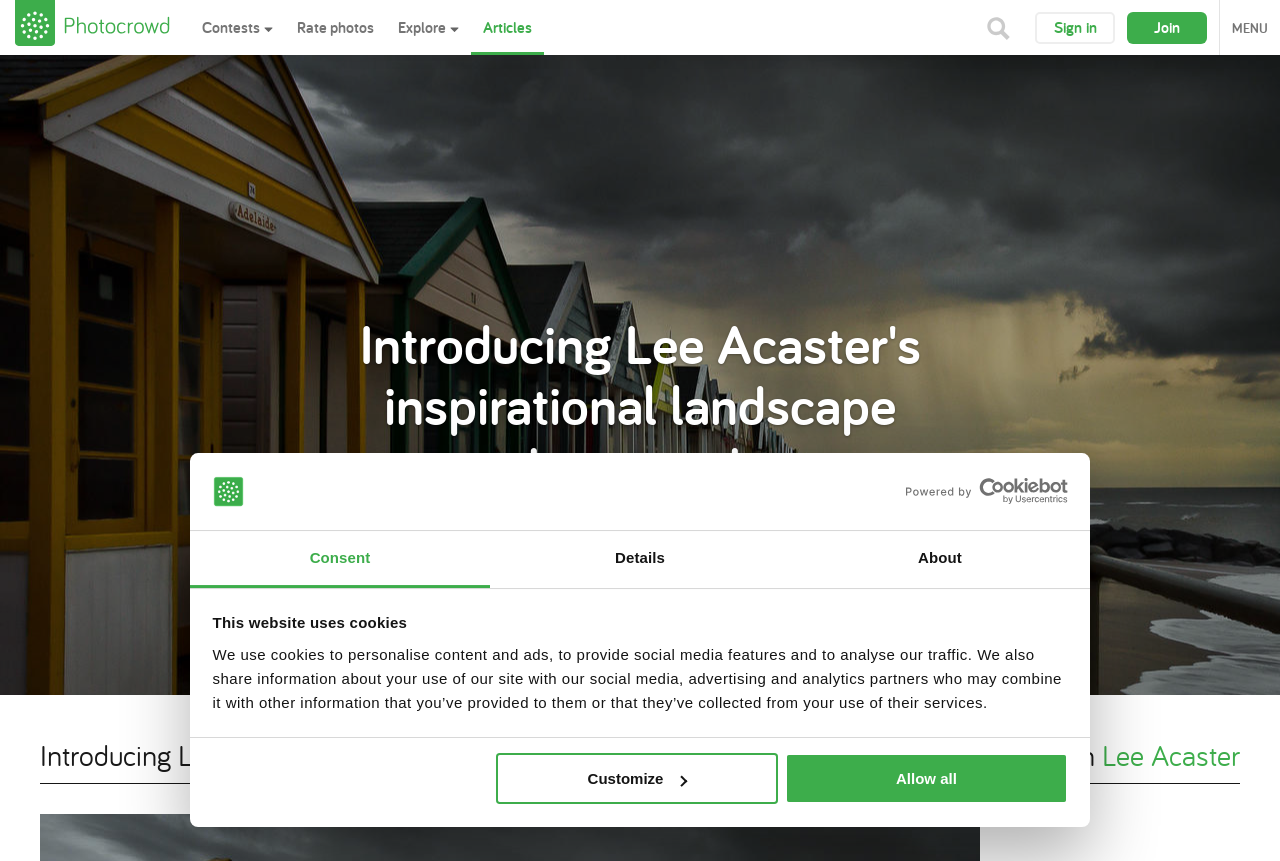How many links are available in the top navigation bar? Refer to the image and provide a one-word or short phrase answer.

6